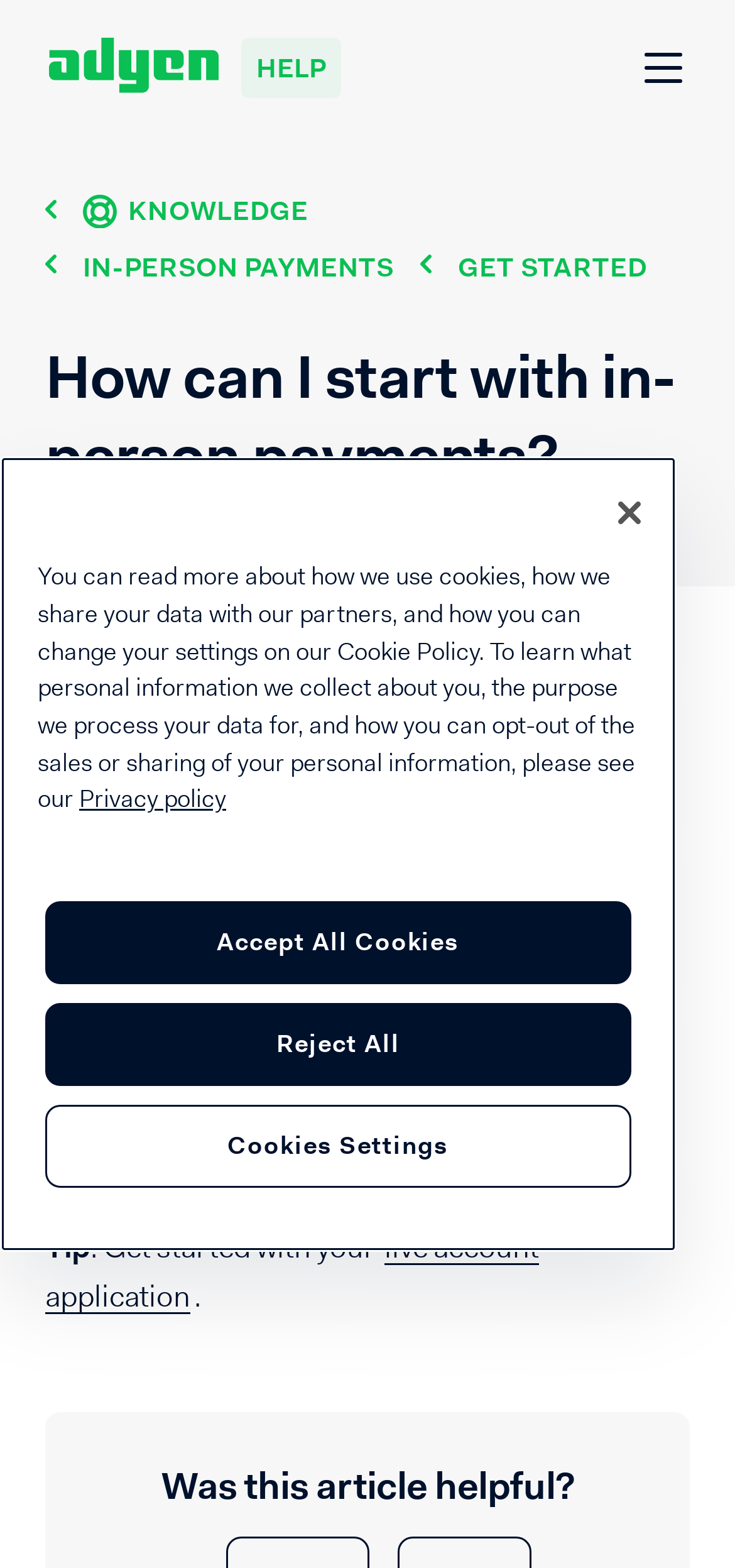Respond to the question with just a single word or phrase: 
What is the topic of the article?

In-person payments